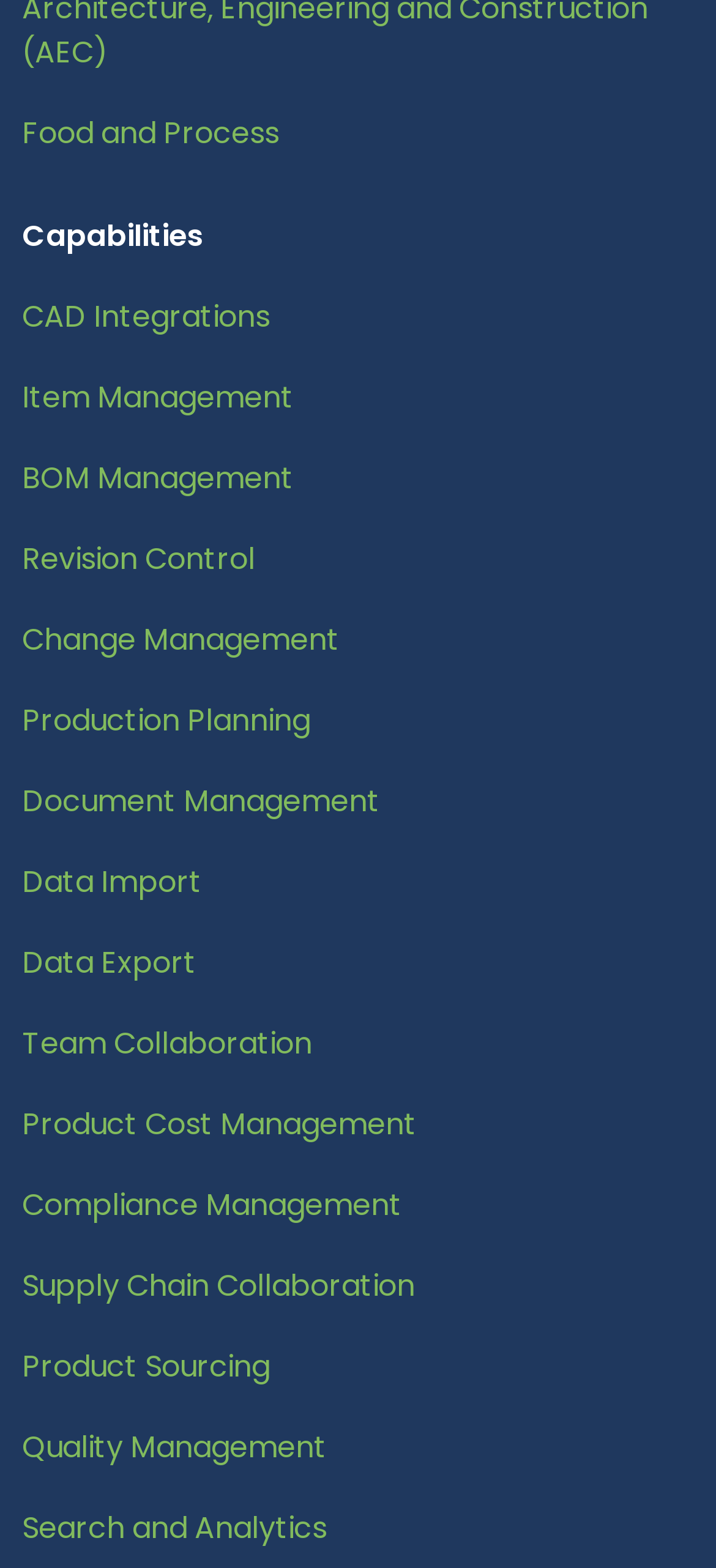Respond with a single word or phrase to the following question:
What is the first capability listed?

Food and Process